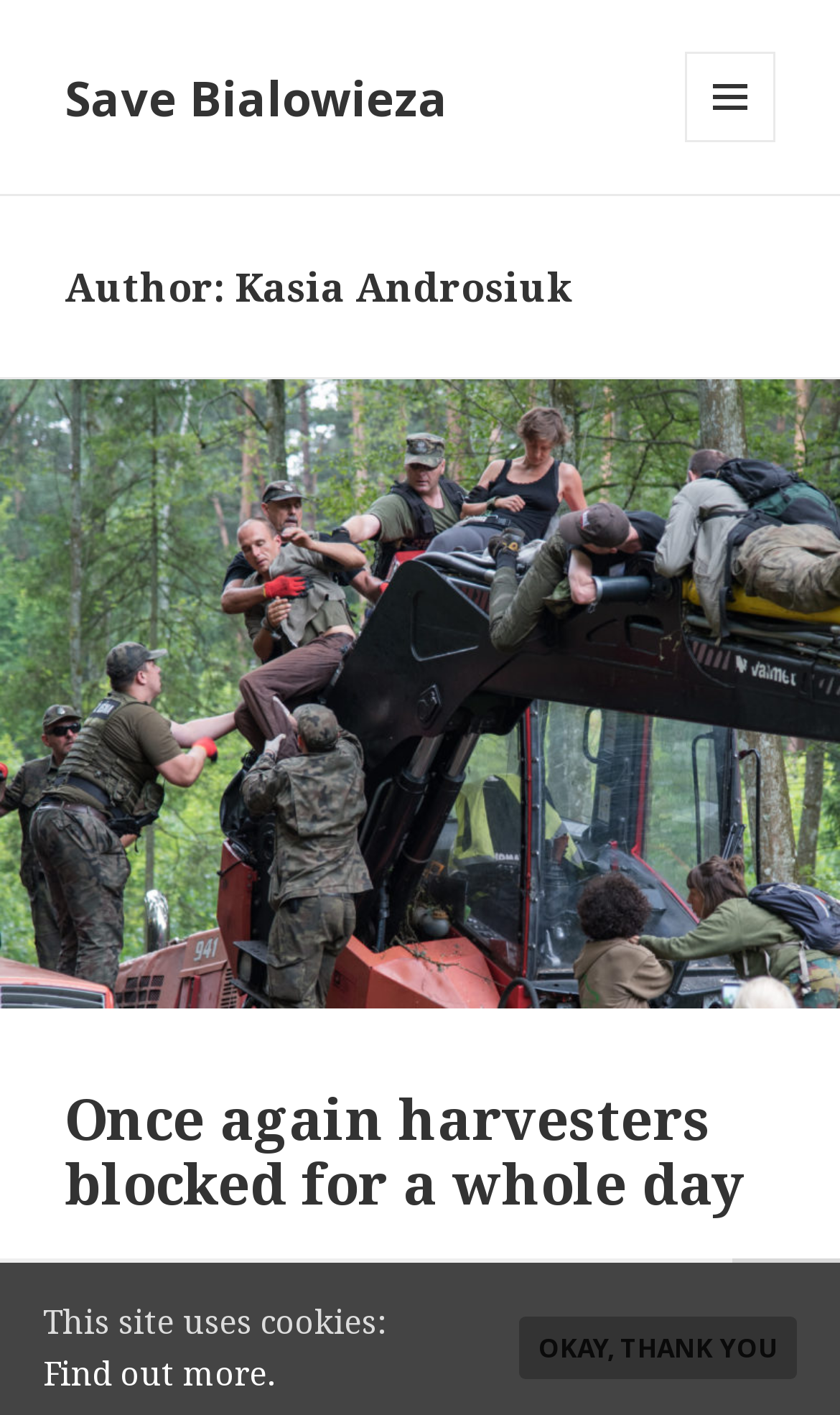What is the author of the webpage?
By examining the image, provide a one-word or phrase answer.

Kasia Androsiuk